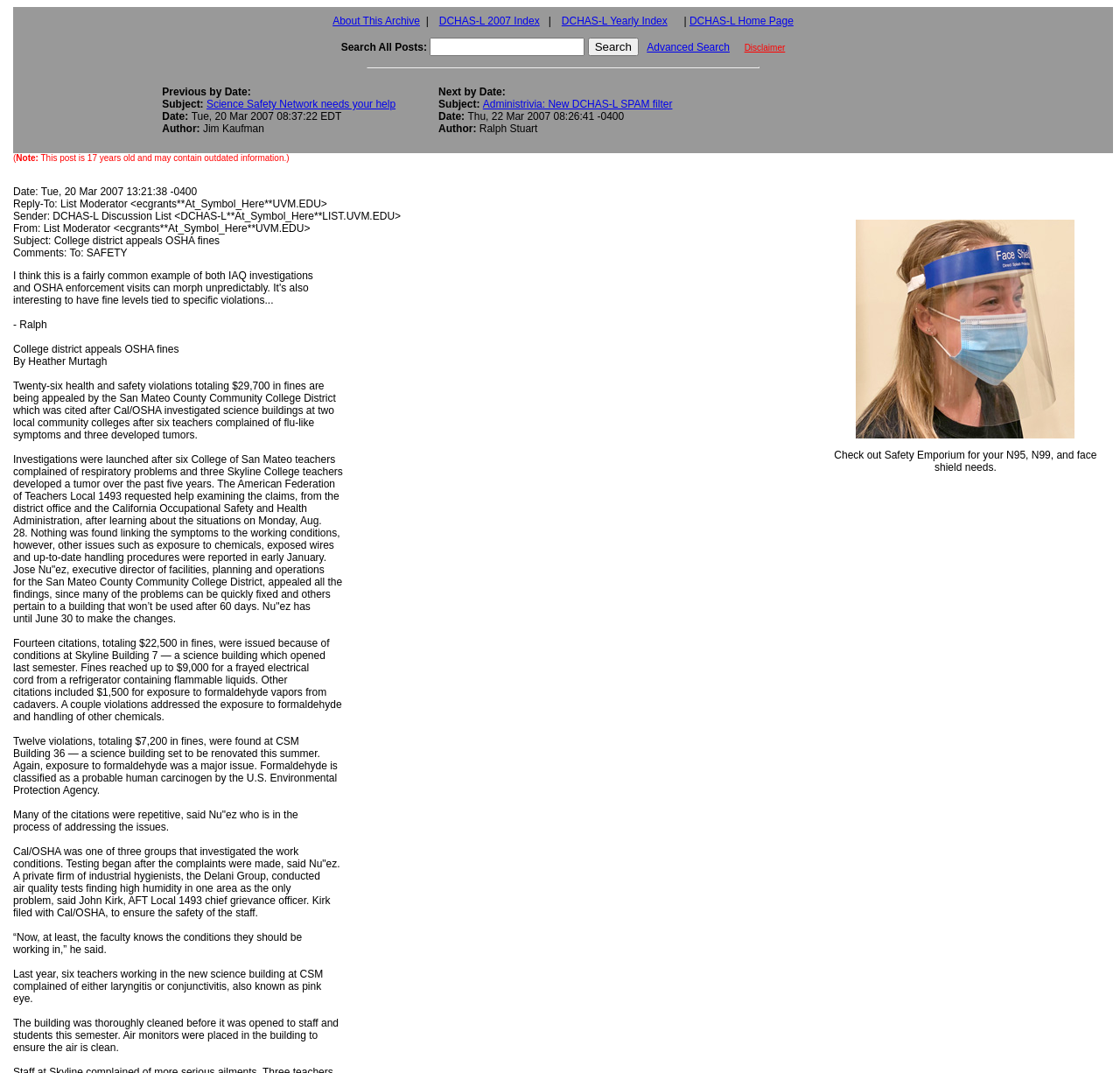What is the topic of the post on March 20, 2007?
Please provide a detailed and comprehensive answer to the question.

The topic of the post on March 20, 2007, can be found in the subject line of the post, which is 'College district appeals OSHA fines'. This suggests that the post is related to a college district's appeal of Occupational Safety and Health Administration (OSHA) fines.